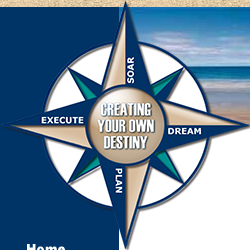Give a thorough explanation of the elements present in the image.

The image features a creative and symbolic compass design centered around the phrase "Creating Your Own Destiny." The compass points, represented by stylized arrows, include the words "Execute," "Soar," "Dream," and "Plan," suggesting a motivational theme focused on taking actionable steps to achieve personal goals. The background displays a serene coastal scene, enhancing the concept of exploration and journeying toward one's aspirations. The overall aesthetic is both inspiring and visually appealing, making it a fitting emblem for a website dedicated to personal development.